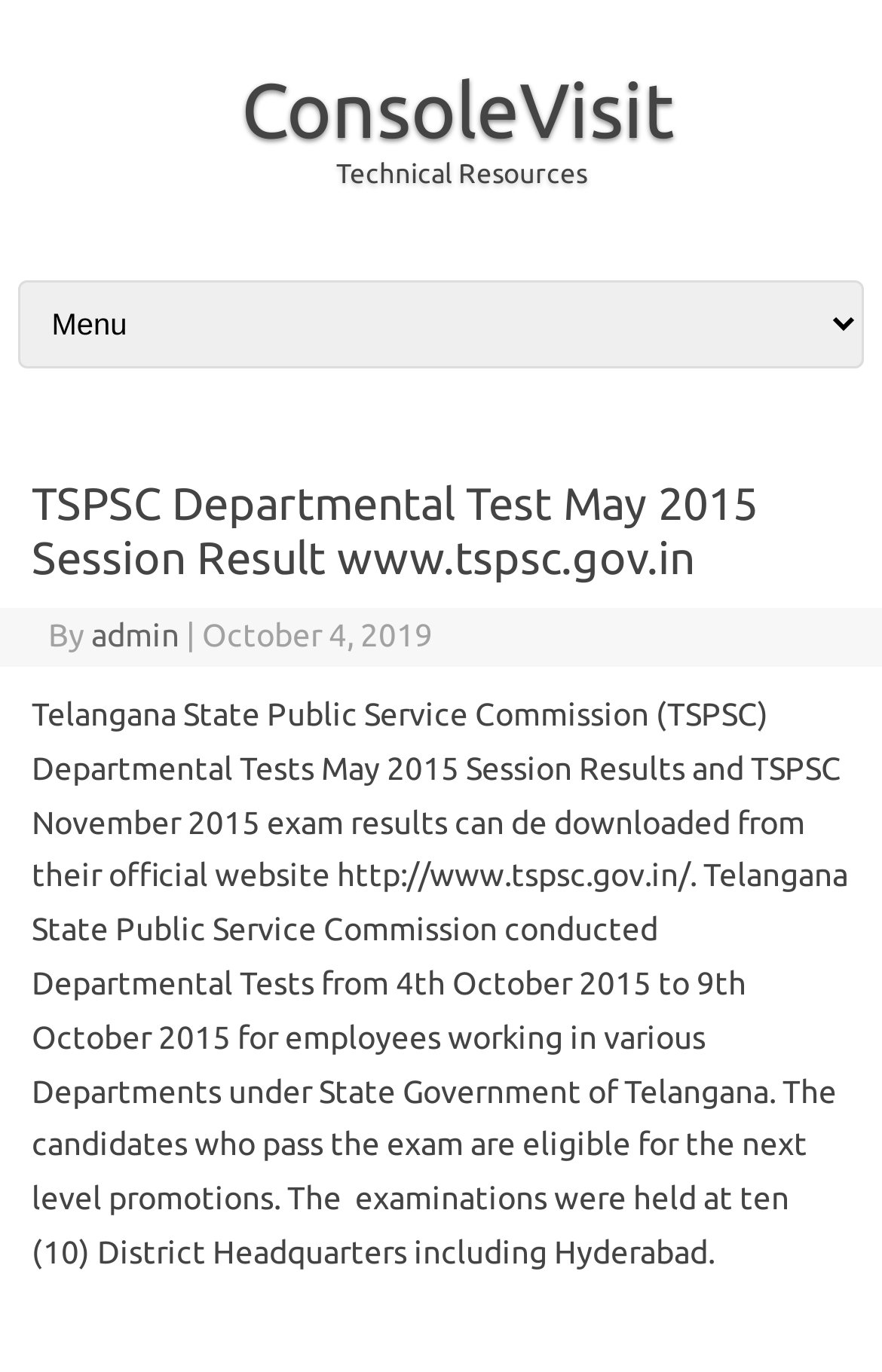Find the bounding box coordinates for the HTML element described in this sentence: "Skip to content". Provide the coordinates as four float numbers between 0 and 1, in the format [left, top, right, bottom].

[0.01, 0.198, 0.258, 0.221]